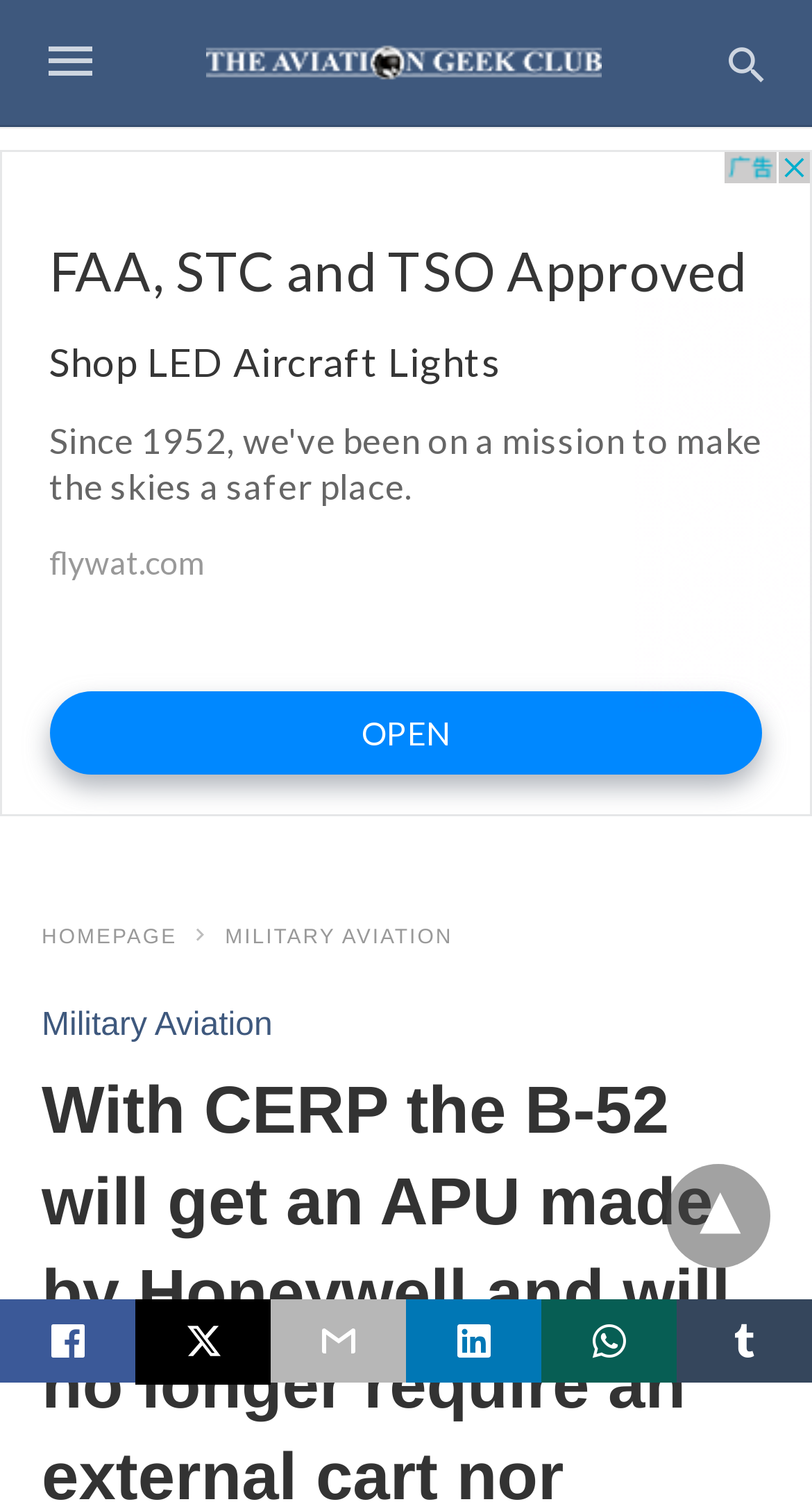Determine the bounding box coordinates for the area that should be clicked to carry out the following instruction: "visit military aviation page".

[0.277, 0.613, 0.558, 0.628]